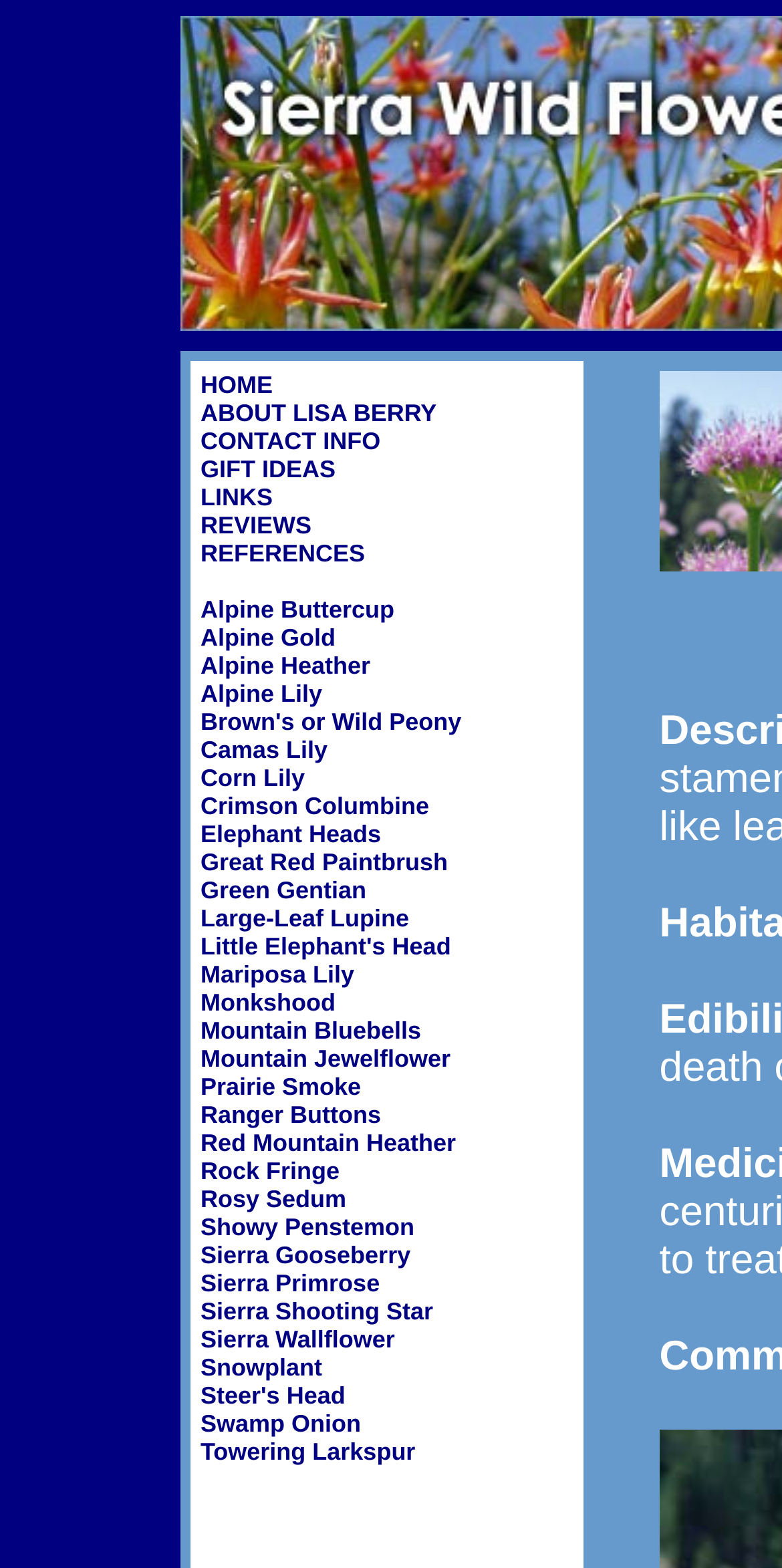Specify the bounding box coordinates of the area that needs to be clicked to achieve the following instruction: "visit the page about Sierra Primrose".

[0.256, 0.809, 0.486, 0.827]